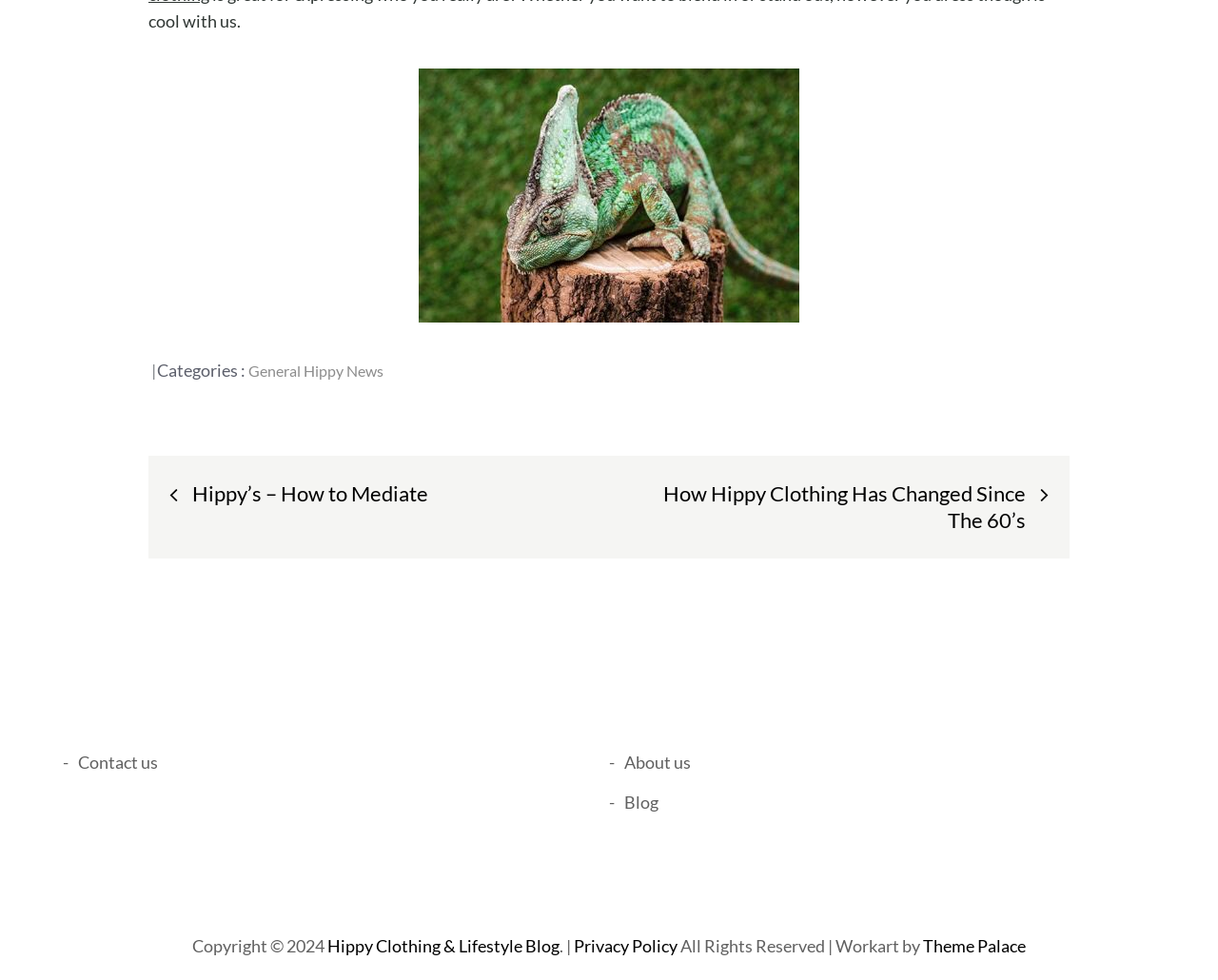What is the category of the current post?
Please provide an in-depth and detailed response to the question.

I found the category by looking at the text 'Categories :' and the link next to it, which is 'General Hippy News'.